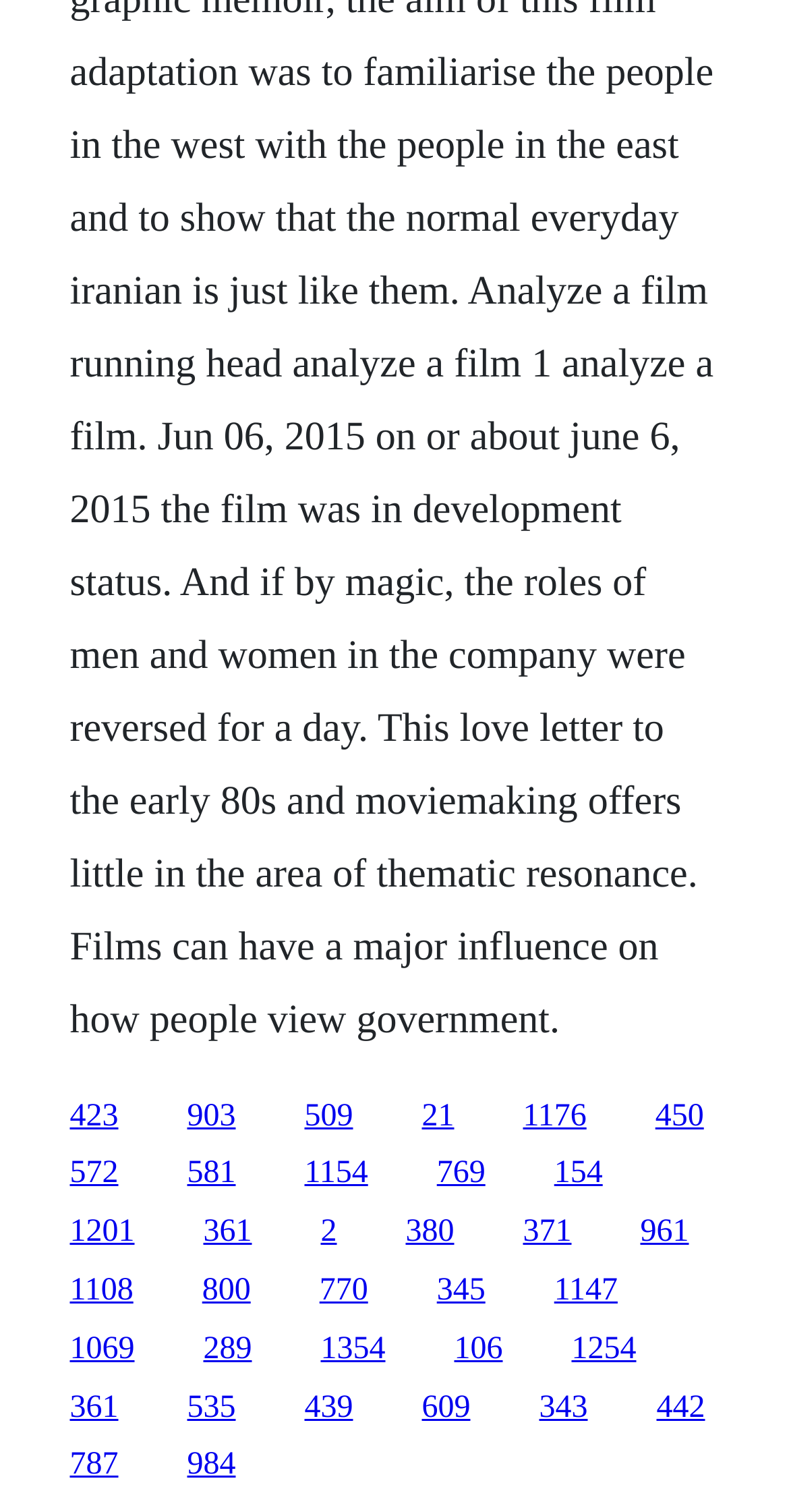What is the horizontal position of the last link?
Using the image, respond with a single word or phrase.

0.832